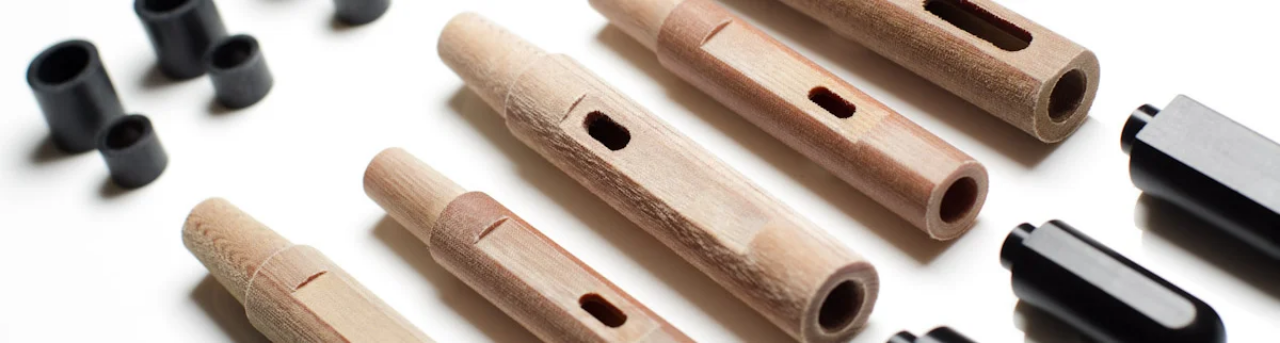Give a short answer to this question using one word or a phrase:
What feature of the wooden chanters reflects the craftsmanship involved in their creation?

distinctive features